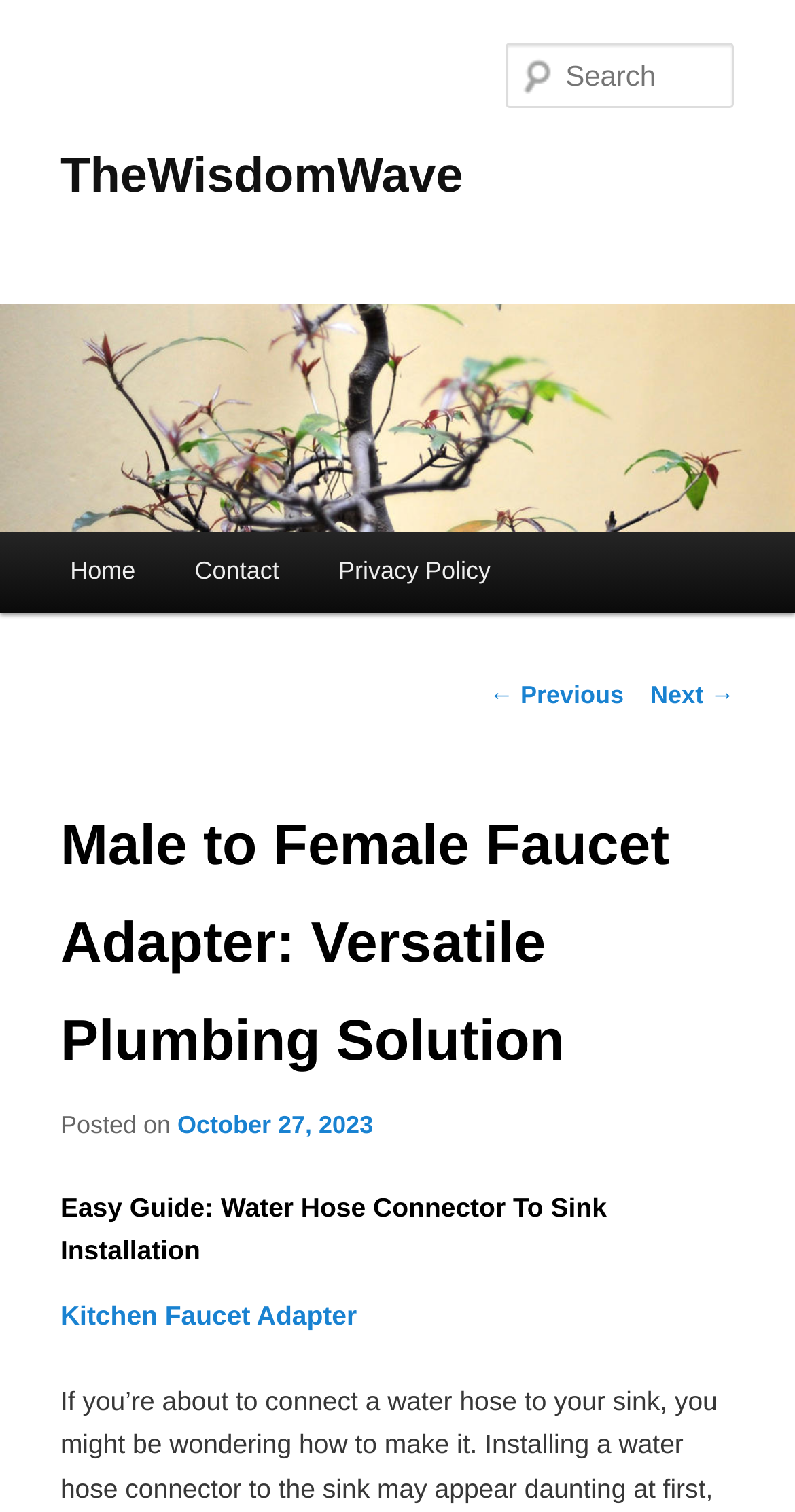What is the name of the website?
Give a single word or phrase answer based on the content of the image.

TheWisdomWave